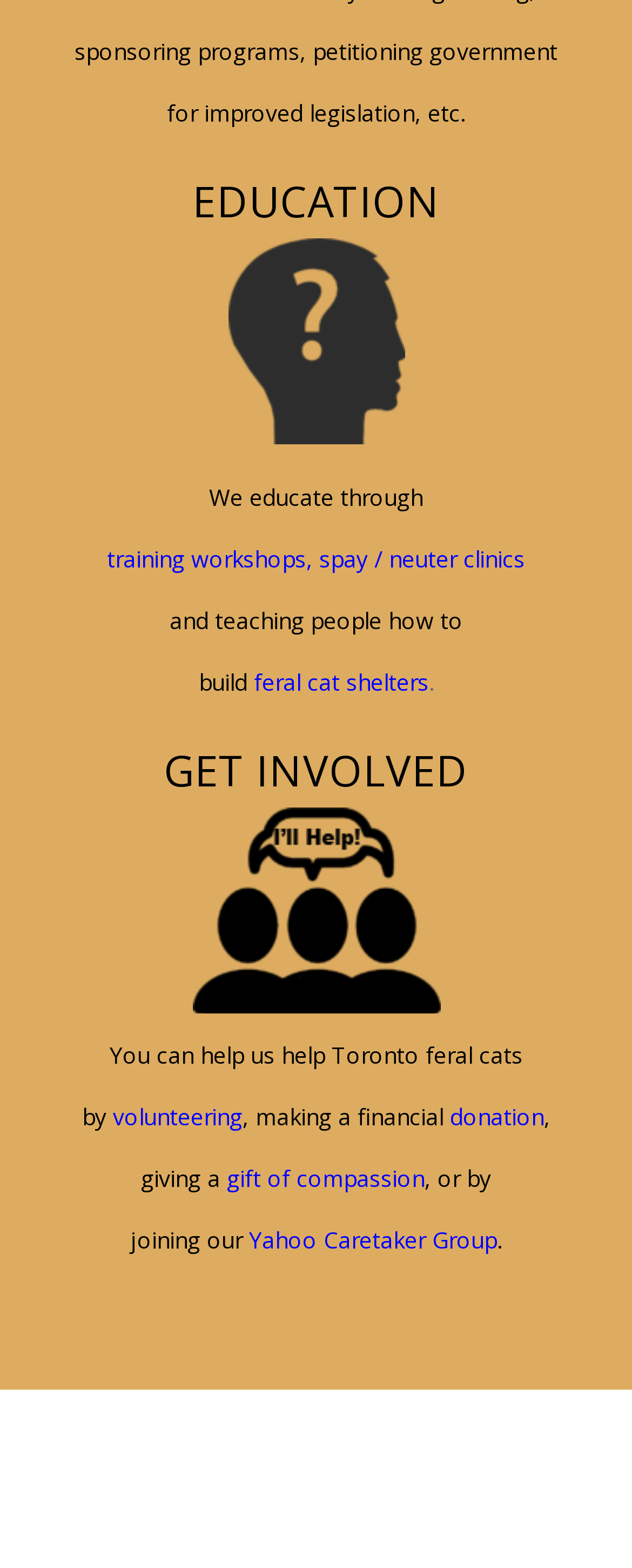Predict the bounding box coordinates of the UI element that matches this description: "carepress". The coordinates should be in the format [left, top, right, bottom] with each value between 0 and 1.

None